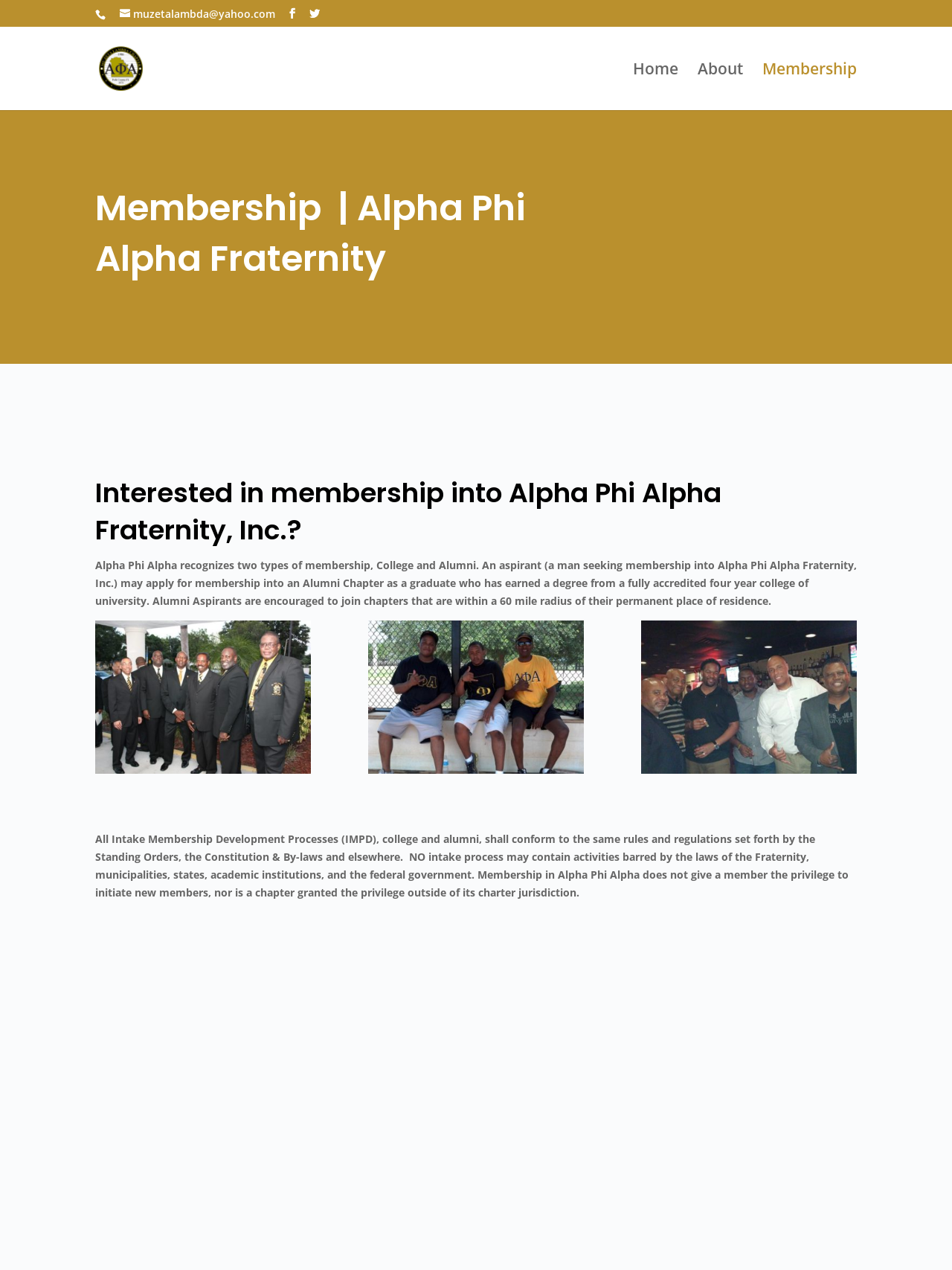Find the bounding box coordinates of the area to click in order to follow the instruction: "Go to Home page".

[0.665, 0.05, 0.712, 0.087]